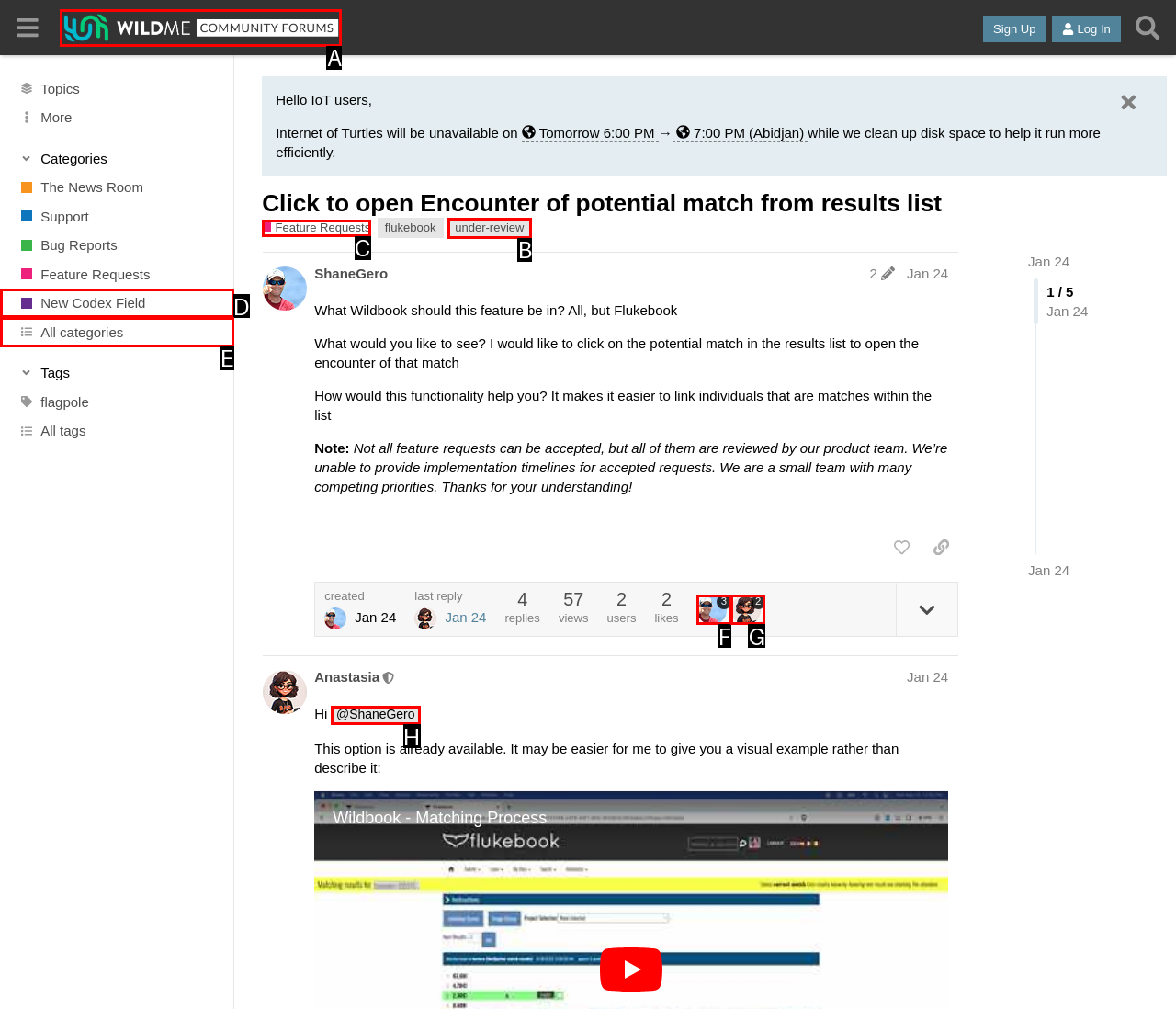Please identify the UI element that matches the description: 3
Respond with the letter of the correct option.

F